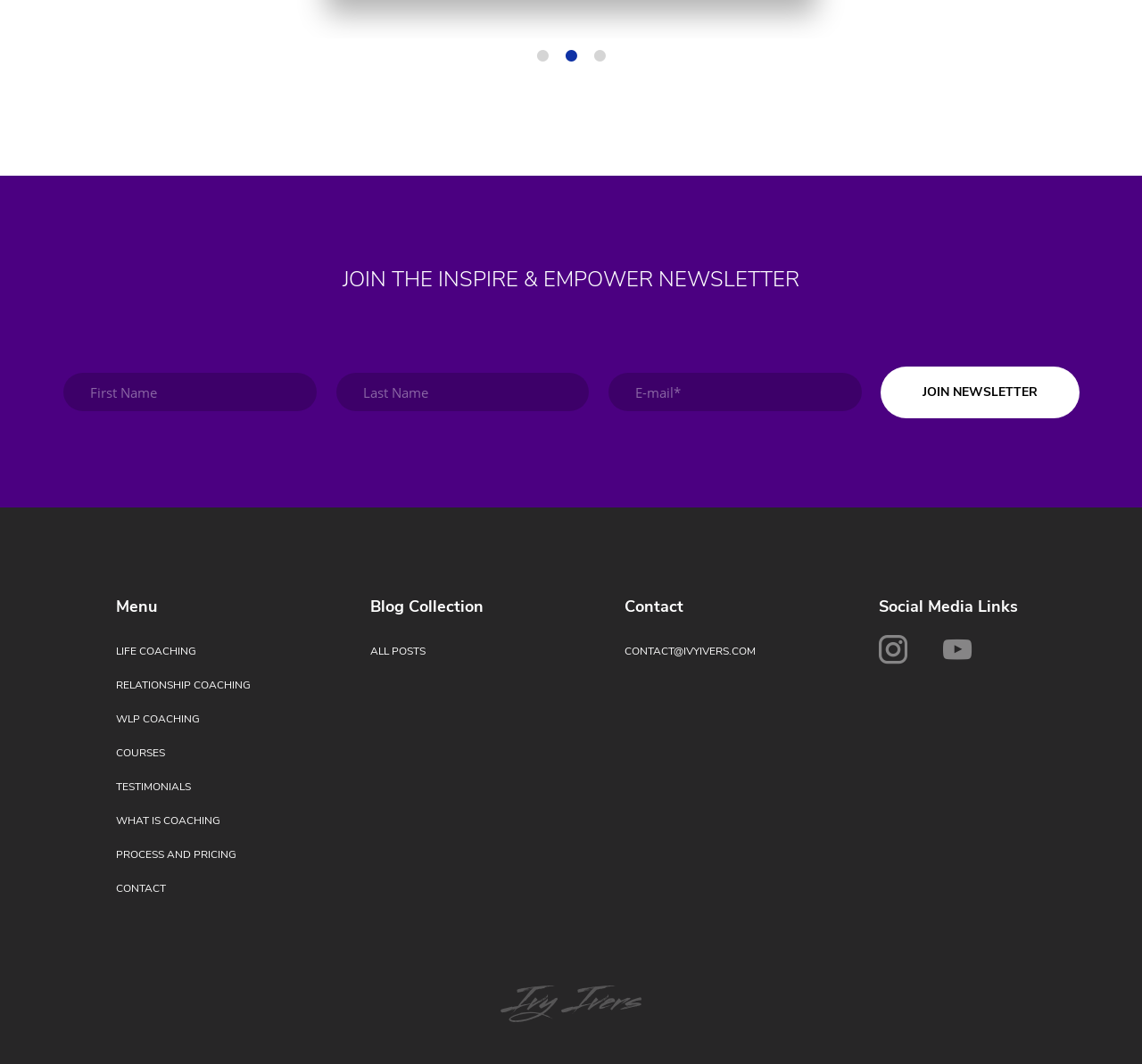Indicate the bounding box coordinates of the element that must be clicked to execute the instruction: "Contact via email". The coordinates should be given as four float numbers between 0 and 1, i.e., [left, top, right, bottom].

[0.547, 0.599, 0.662, 0.624]